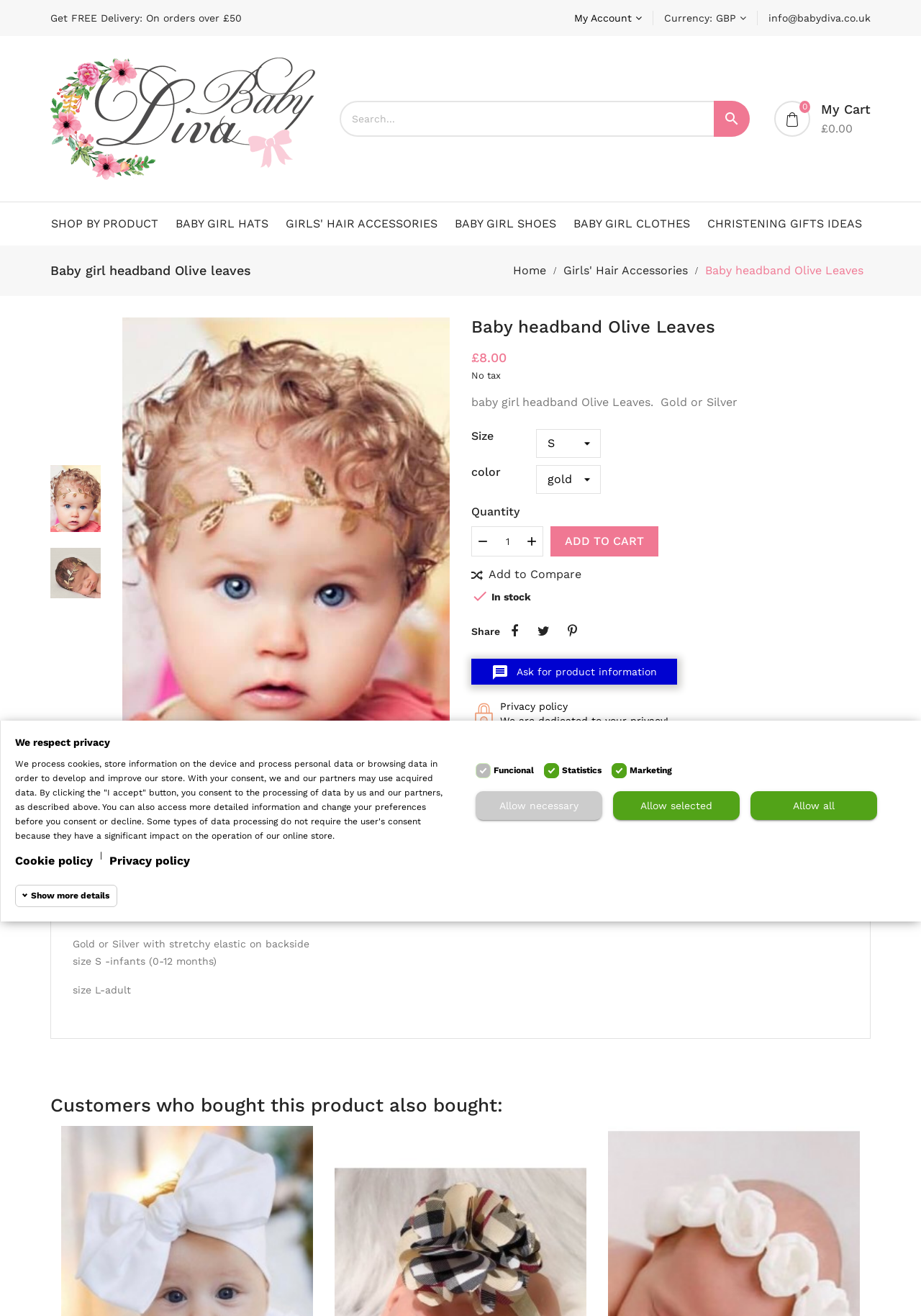Kindly determine the bounding box coordinates for the area that needs to be clicked to execute this instruction: "Search for products".

[0.369, 0.077, 0.814, 0.104]